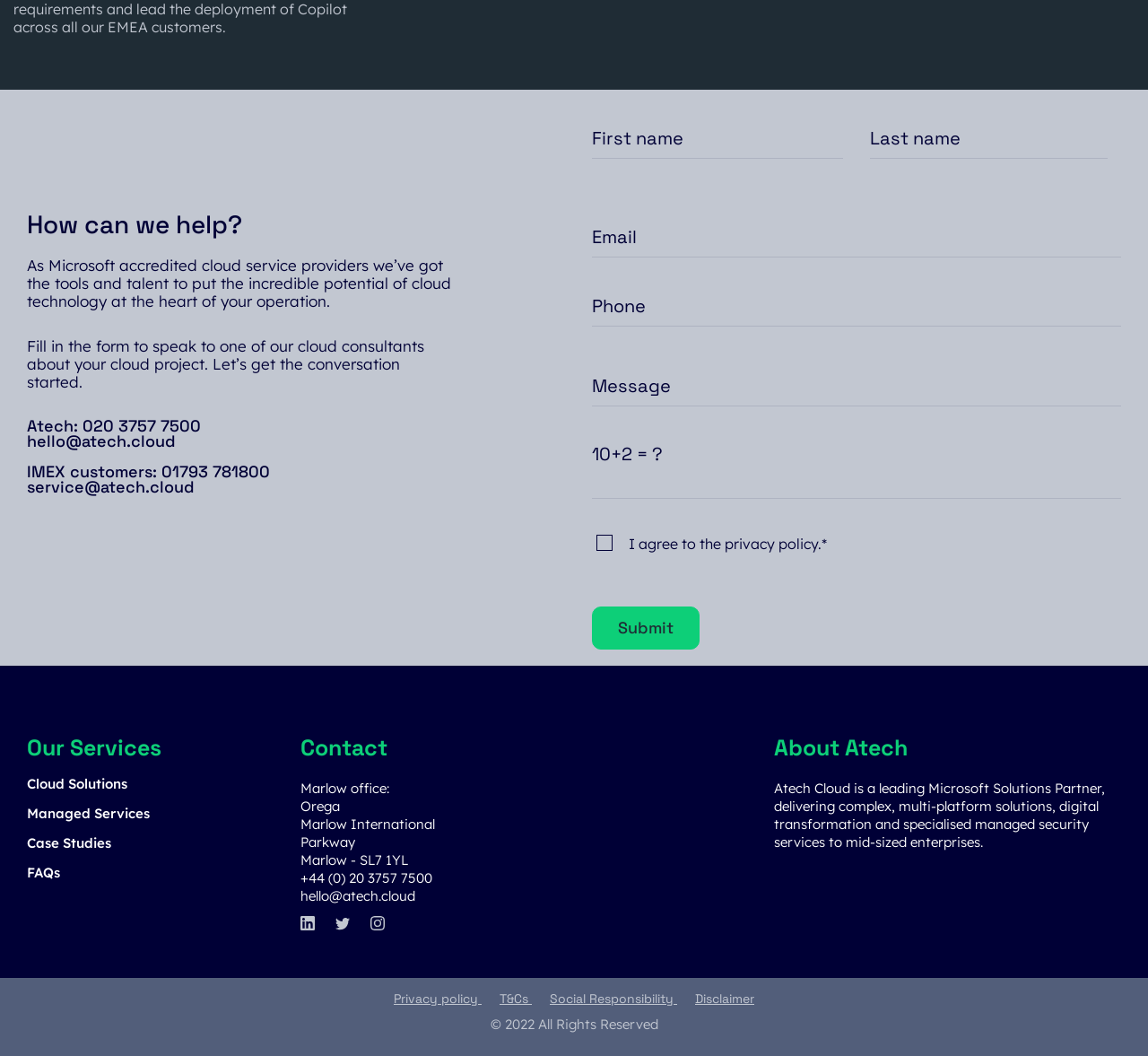Provide your answer in a single word or phrase: 
What services does the company offer?

Cloud Solutions, Managed Services